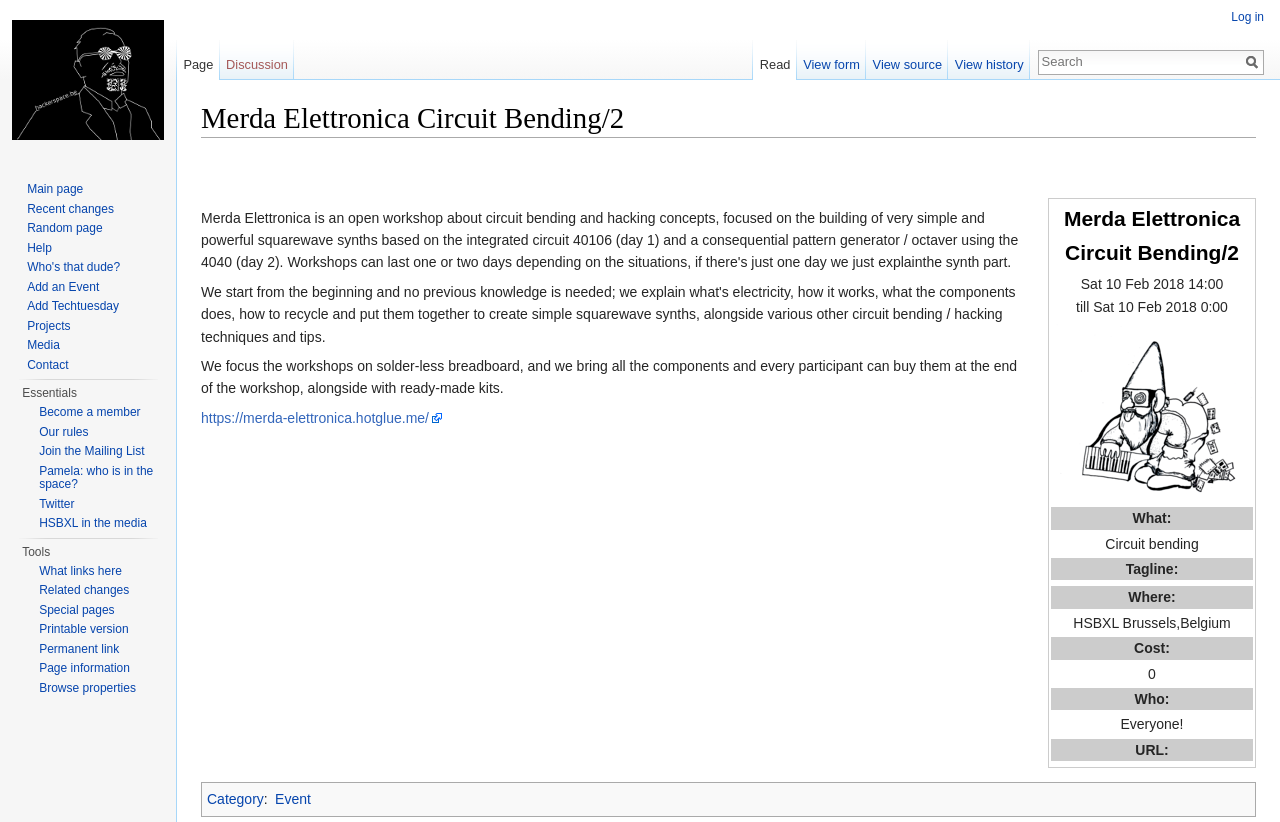Summarize the webpage comprehensively, mentioning all visible components.

The webpage is about an event called "Merda Elettronica Circuit Bending/2" organized by Hackerspace Brussels. At the top of the page, there is a heading with the event title, followed by a "Jump to" section with links to navigation, search, and other options.

Below the heading, there is a table with details about the event. The table has columns for the event title, date, image, what, tagline, where, cost, and who. The event is scheduled to take place on Saturday, February 10, 2018, from 14:00 to 0:00, and the location is HSBXL Brussels, Belgium. The event is free, and it is open to everyone.

To the right of the table, there is a section with a paragraph of text describing the event, which focuses on solder-less breadboard workshops. Below this text, there is a link to the event's website.

At the top right corner of the page, there are navigation menus for personal tools, namespaces, views, and search. The navigation menus are followed by a search box and a button to visit the main page.

On the left side of the page, there is a navigation menu for essentials, which includes links to become a member, view the rules, join the mailing list, and access other essential information.